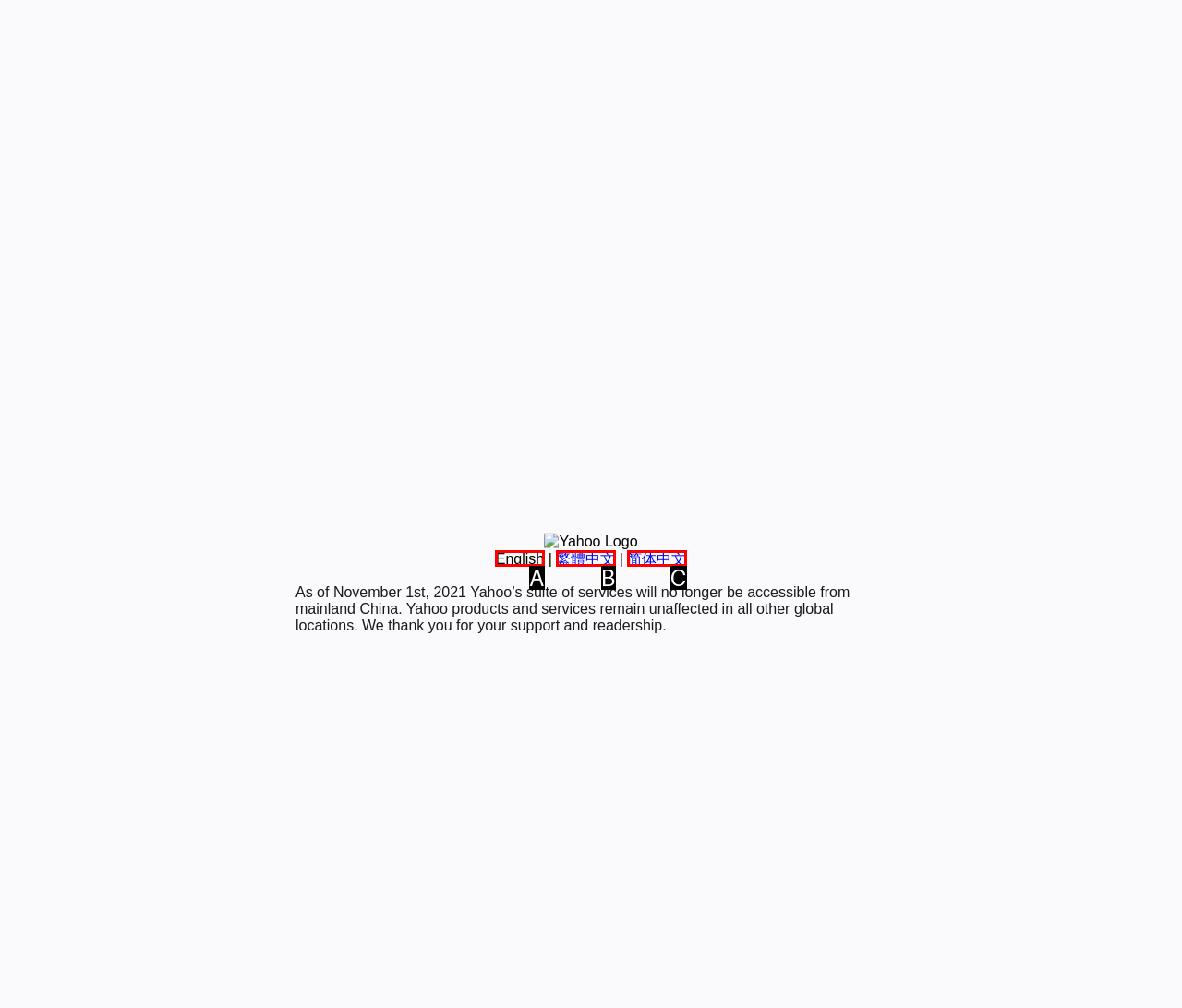Find the HTML element that matches the description: 繁體中文. Answer using the letter of the best match from the available choices.

B